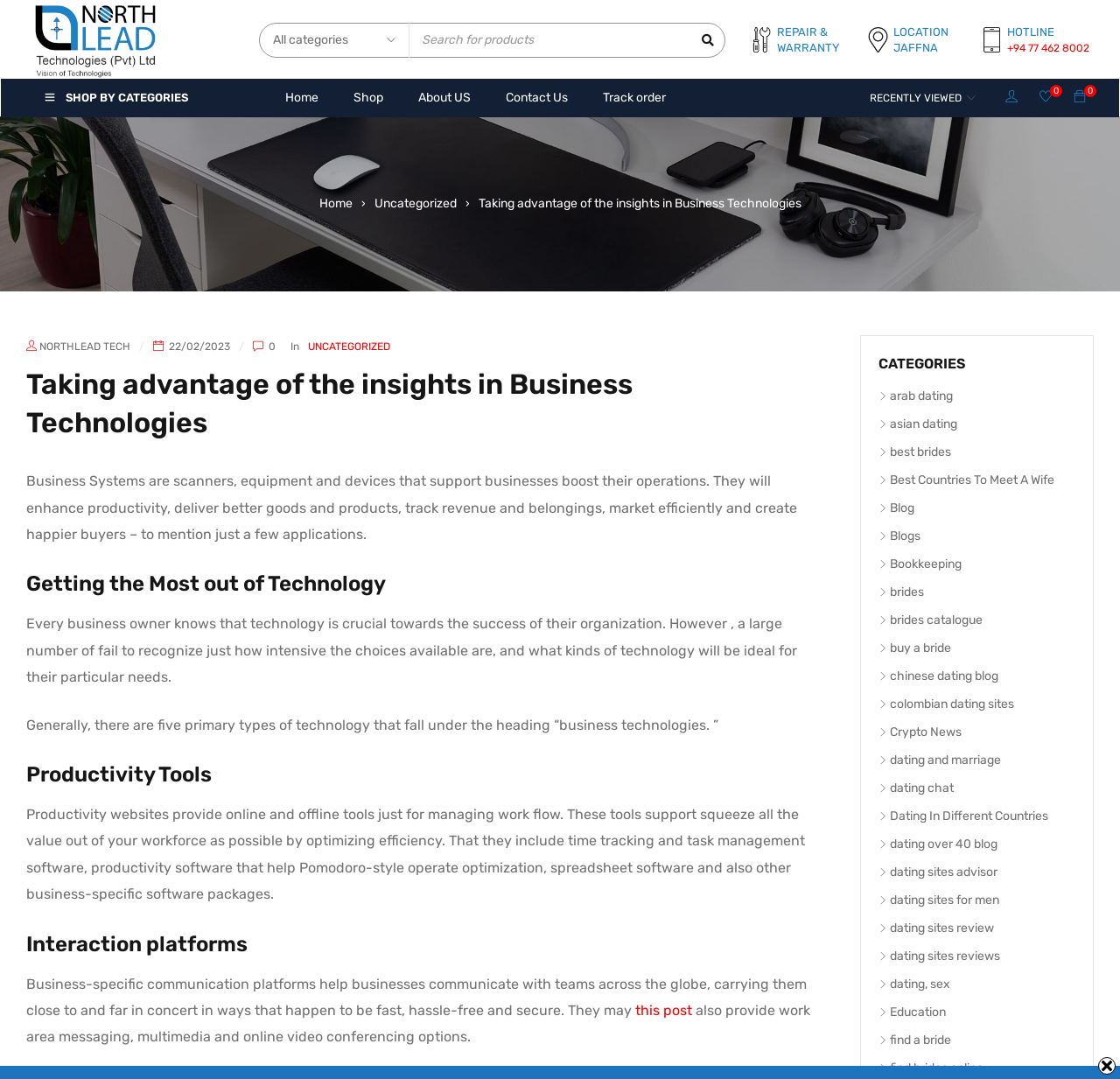Using the information in the image, give a detailed answer to the following question: What is the company name displayed on the top left?

I found the company name by looking at the top left corner of the webpage, where I saw an image with the text 'Northlead Technologies (Pvt) Ltd'.